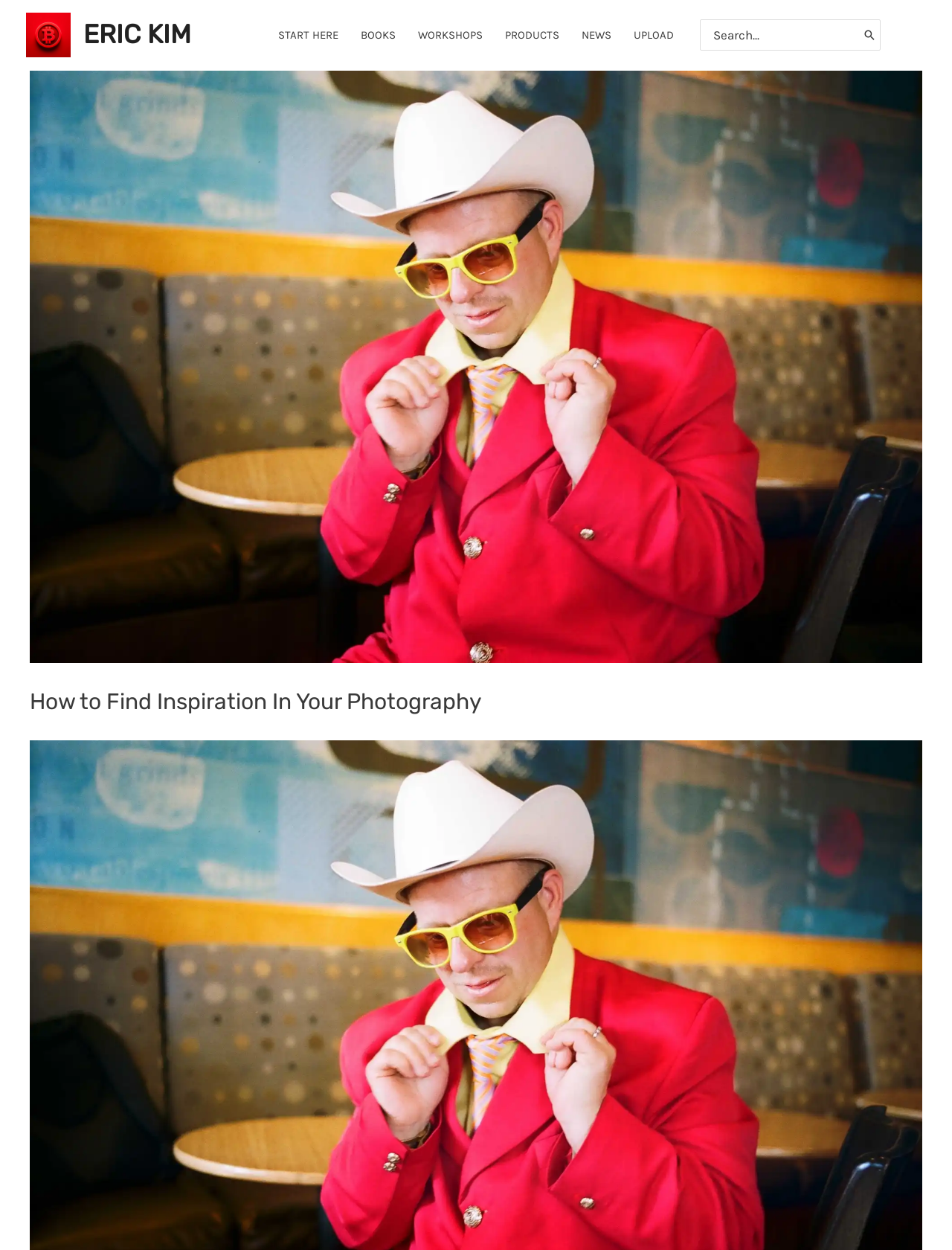How many navigation links are there?
Answer the question with a detailed explanation, including all necessary information.

I counted the number of links under the 'Site Navigation: Primary Menu' element, which are 'START HERE', 'BOOKS', 'WORKSHOPS', 'PRODUCTS', 'NEWS', and 'UPLOAD'. There are 7 links in total.